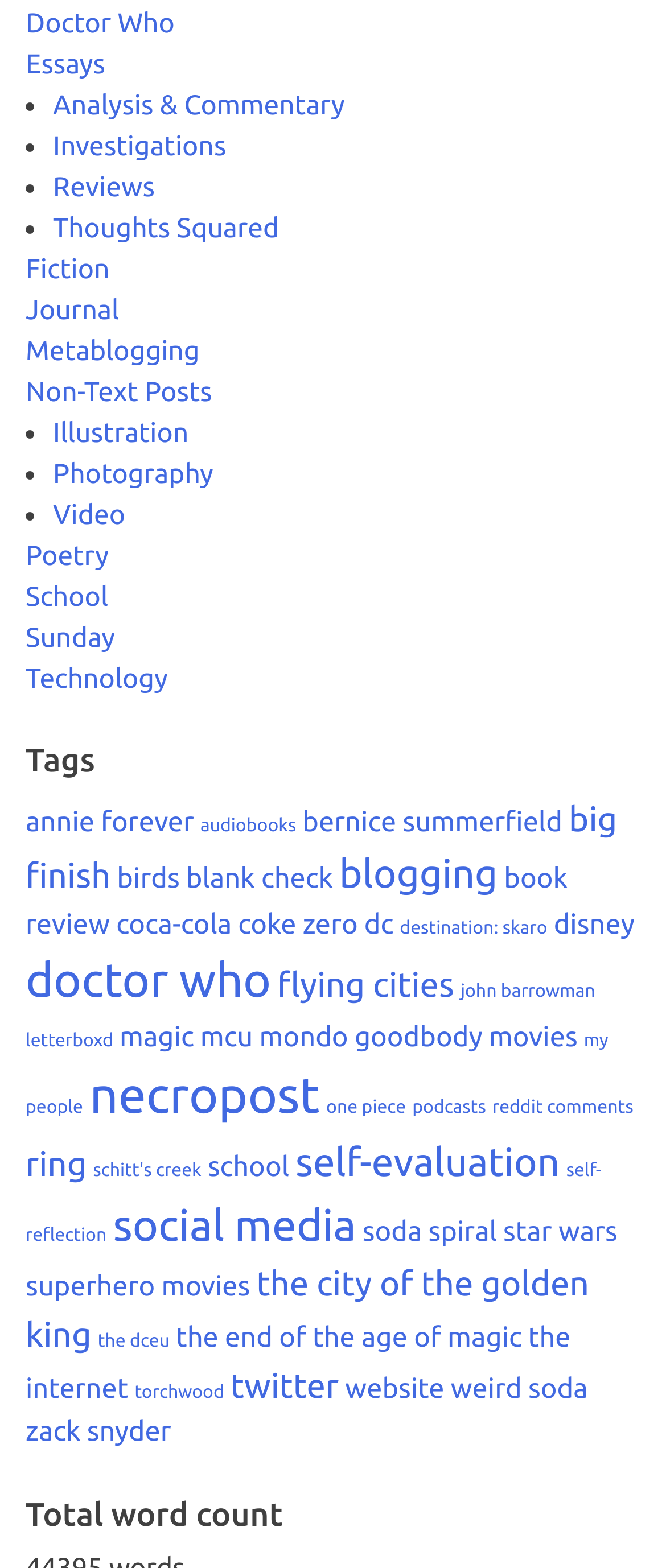Please locate the bounding box coordinates for the element that should be clicked to achieve the following instruction: "Click on 'Doctor Who'". Ensure the coordinates are given as four float numbers between 0 and 1, i.e., [left, top, right, bottom].

[0.038, 0.006, 0.262, 0.025]